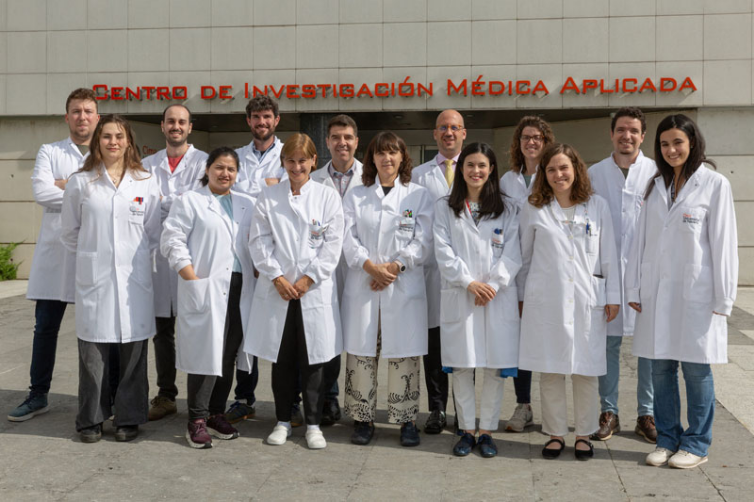Refer to the image and provide an in-depth answer to the question:
What is the name of the building behind the researchers?

The researchers are standing in front of a building called the 'Centro de Investigación Médica Aplicada', which is likely a research facility at the University of Navarra Cancer Center.